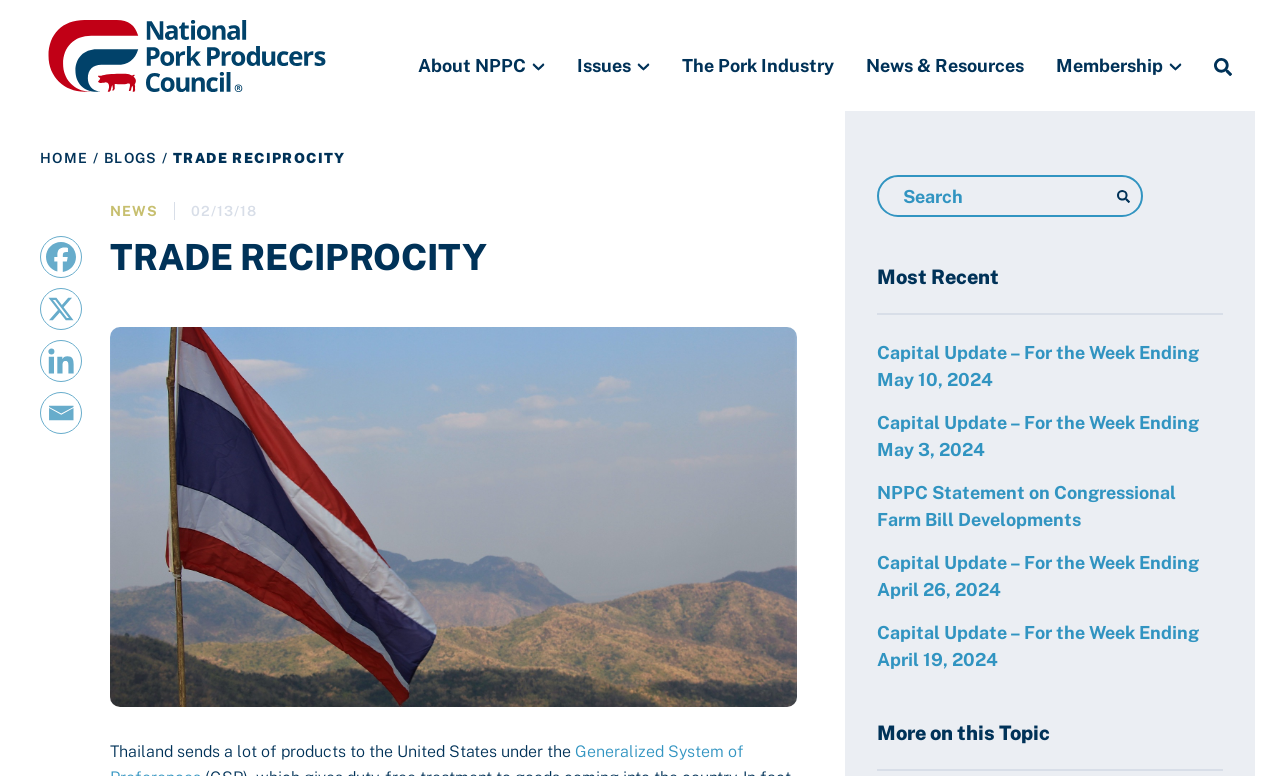Find the bounding box of the UI element described as follows: "title="National Pork Producers Council"".

[0.038, 0.058, 0.255, 0.082]